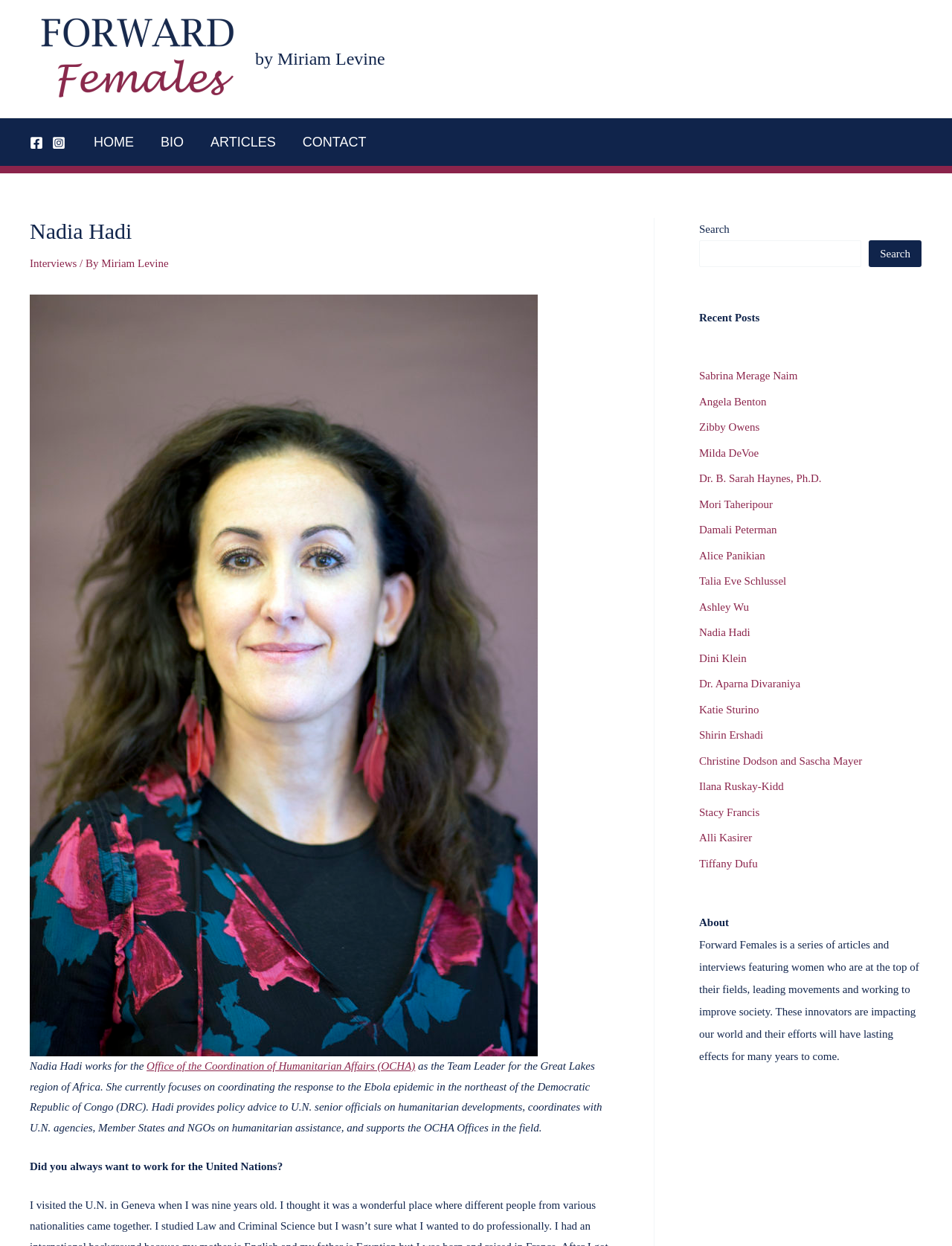Answer the question in one word or a short phrase:
What is Nadia Hadi's profession?

Team Leader